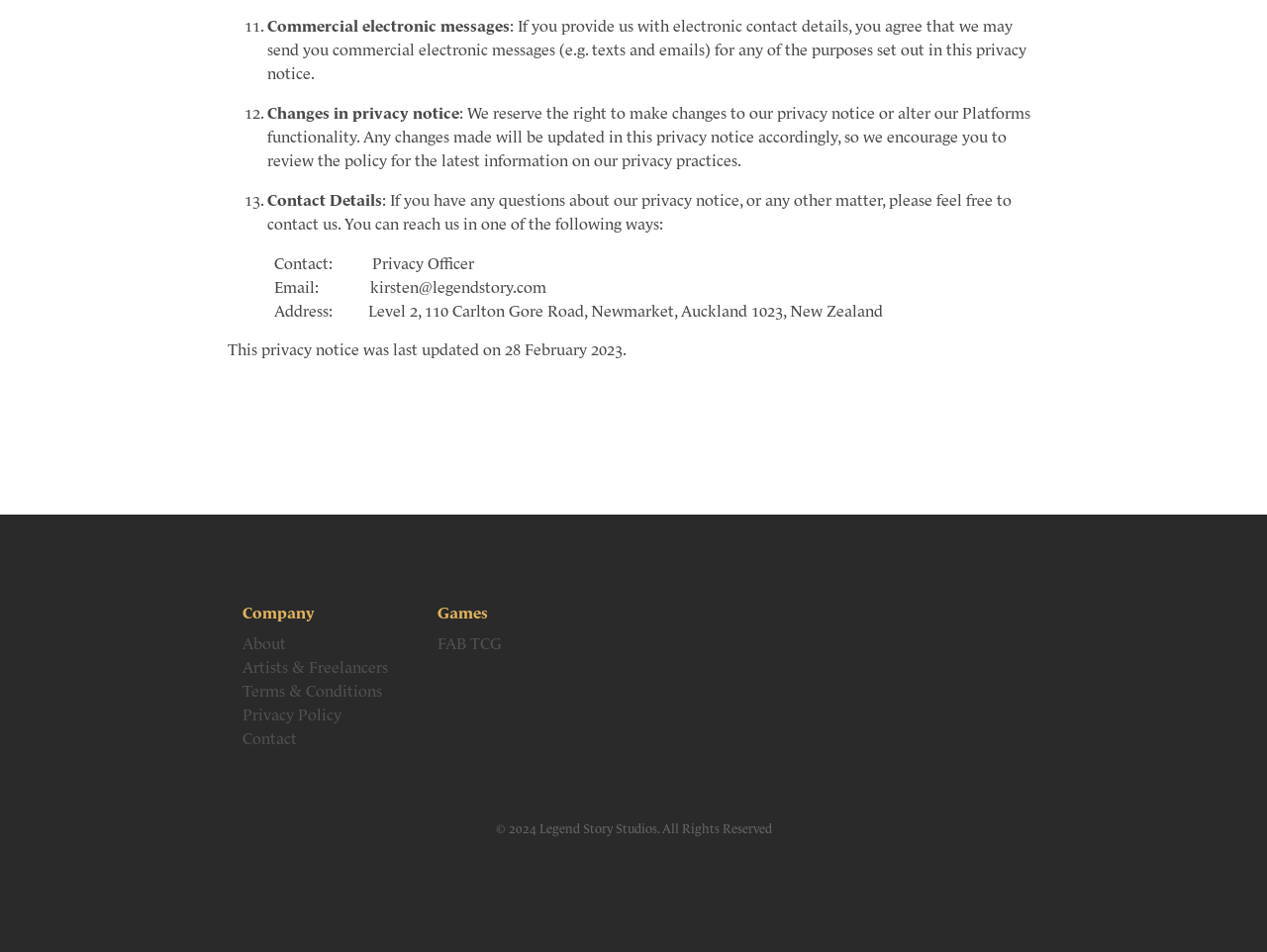Given the element description "See all products" in the screenshot, predict the bounding box coordinates of that UI element.

None